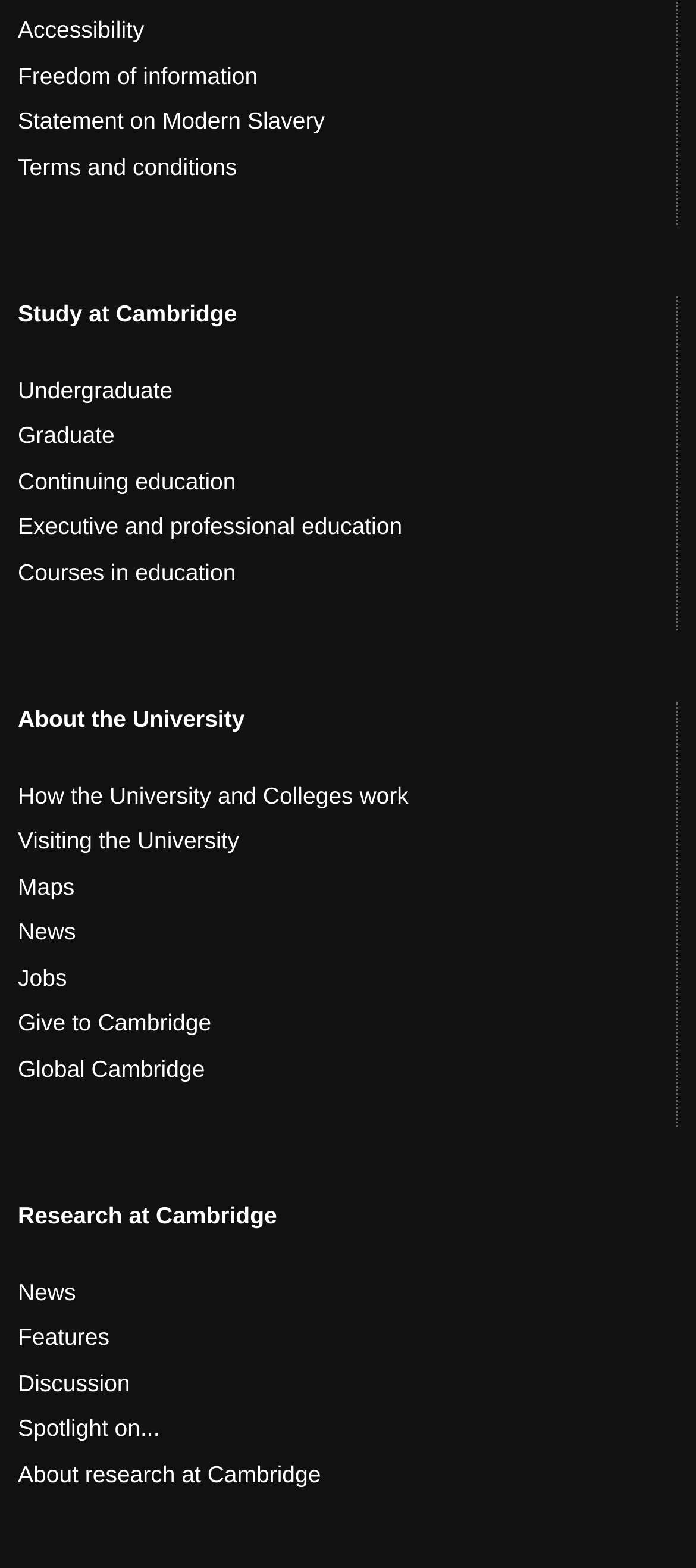Find the bounding box coordinates for the area that should be clicked to accomplish the instruction: "Read news".

[0.026, 0.586, 0.109, 0.603]